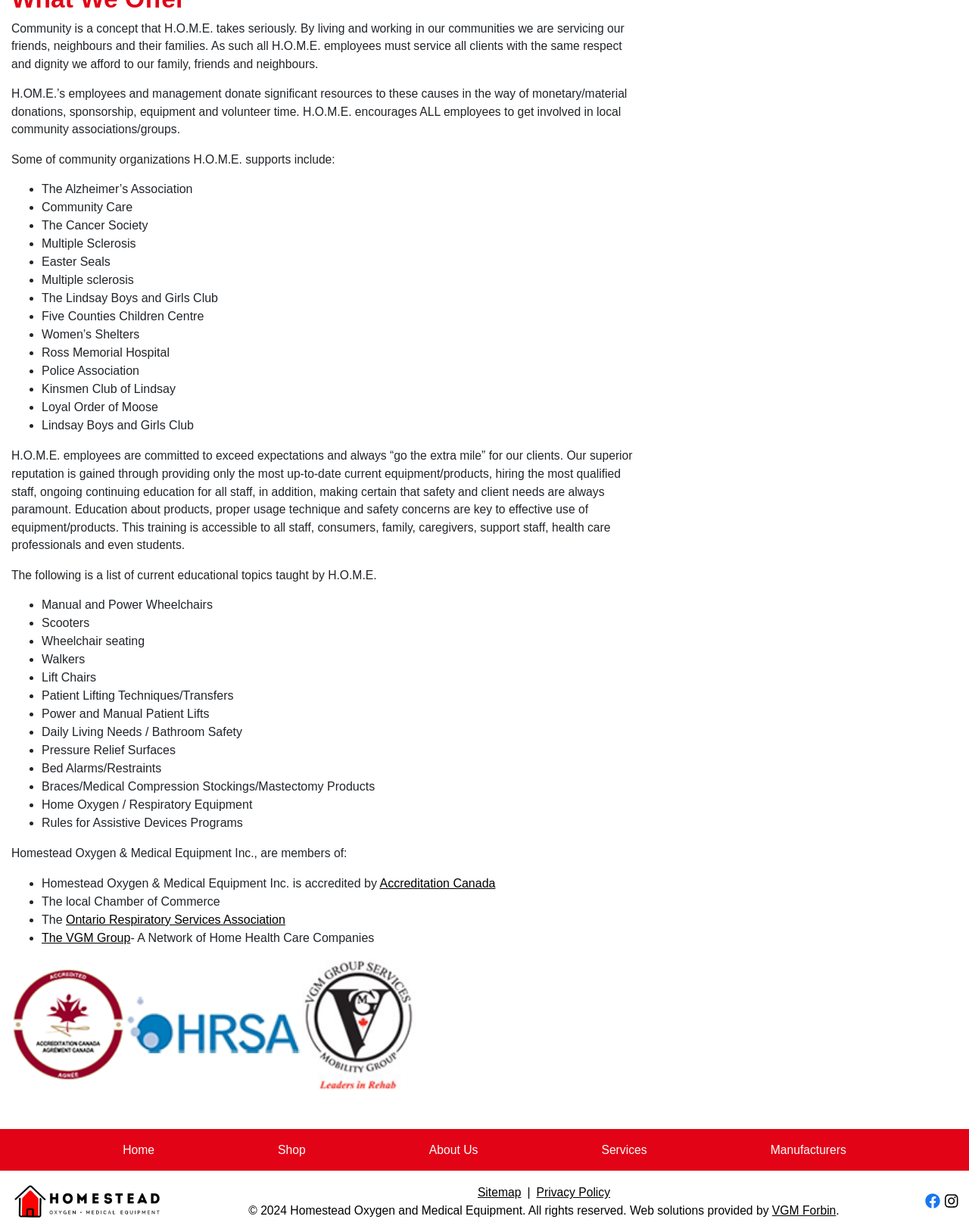What organizations is H.O.M.E. accredited by? Analyze the screenshot and reply with just one word or a short phrase.

Accreditation Canada